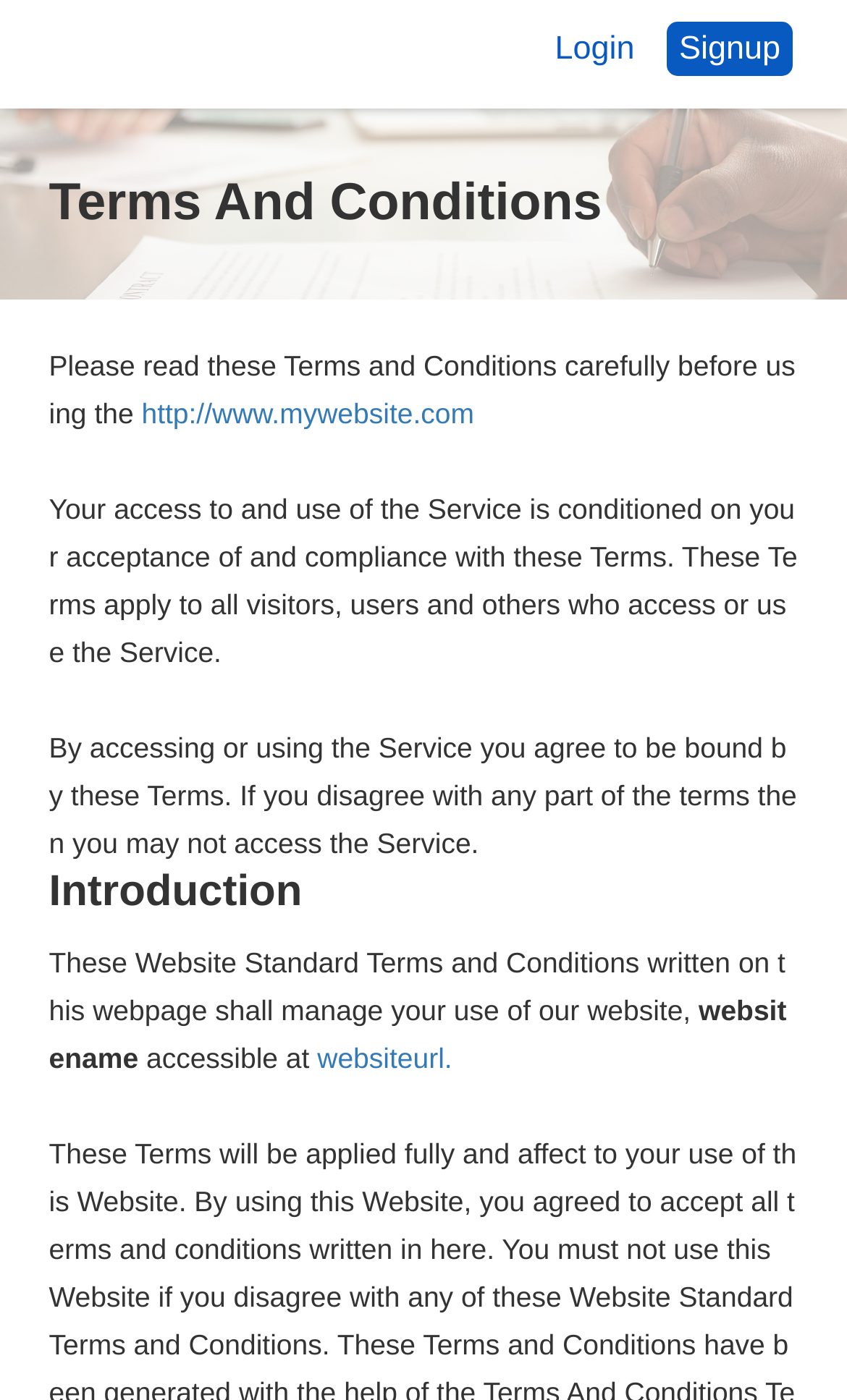What is the purpose of this webpage?
Use the information from the screenshot to give a comprehensive response to the question.

Based on the content of the webpage, it appears to be a terms and conditions page, which outlines the rules and guidelines for using a website or service. The presence of links to login and signup, as well as the detailed text explaining the terms, suggests that this webpage is intended to inform users about the conditions of using the service.